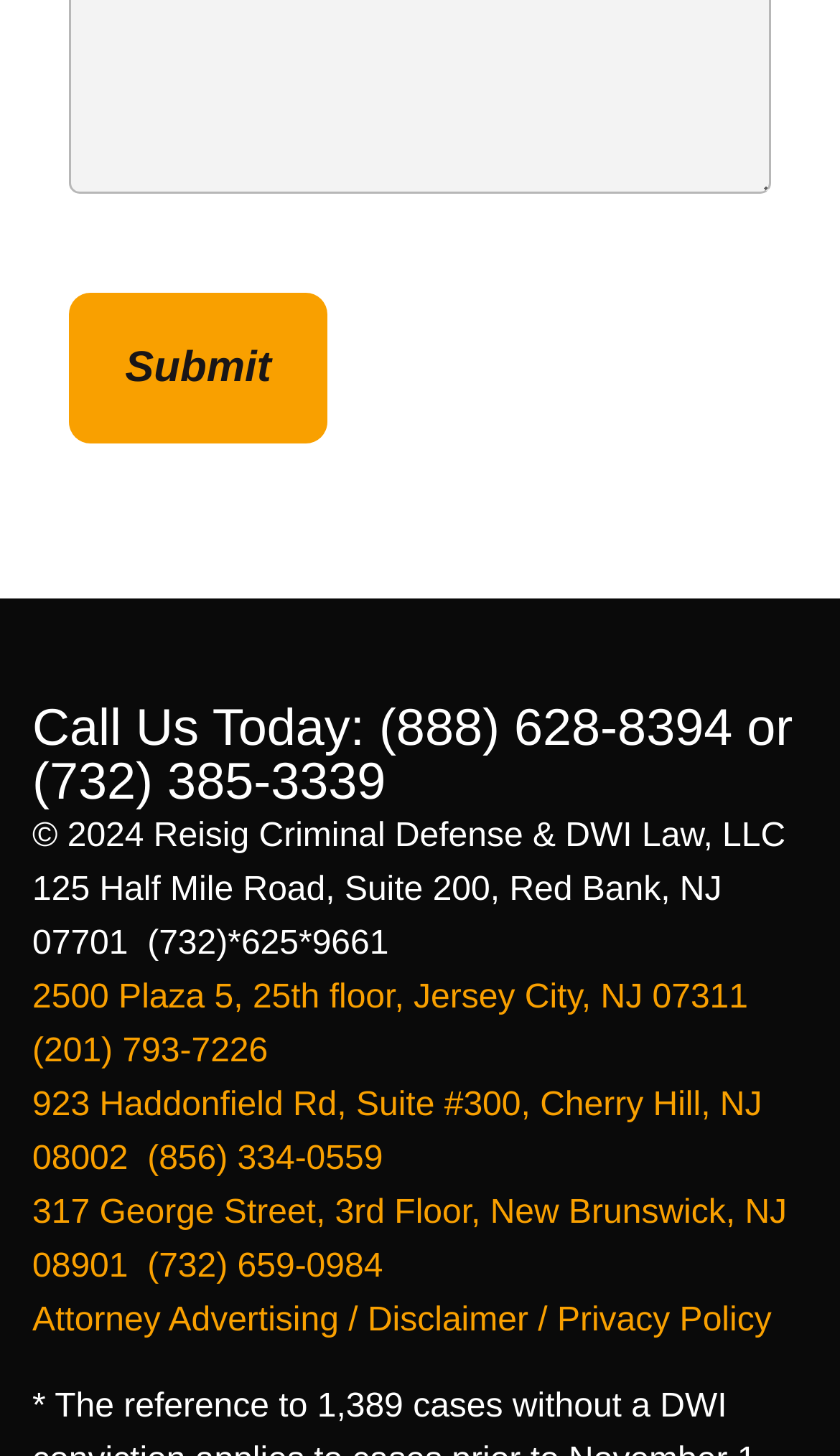What is the purpose of the CAPTCHA?
Look at the image and provide a short answer using one word or a phrase.

Security